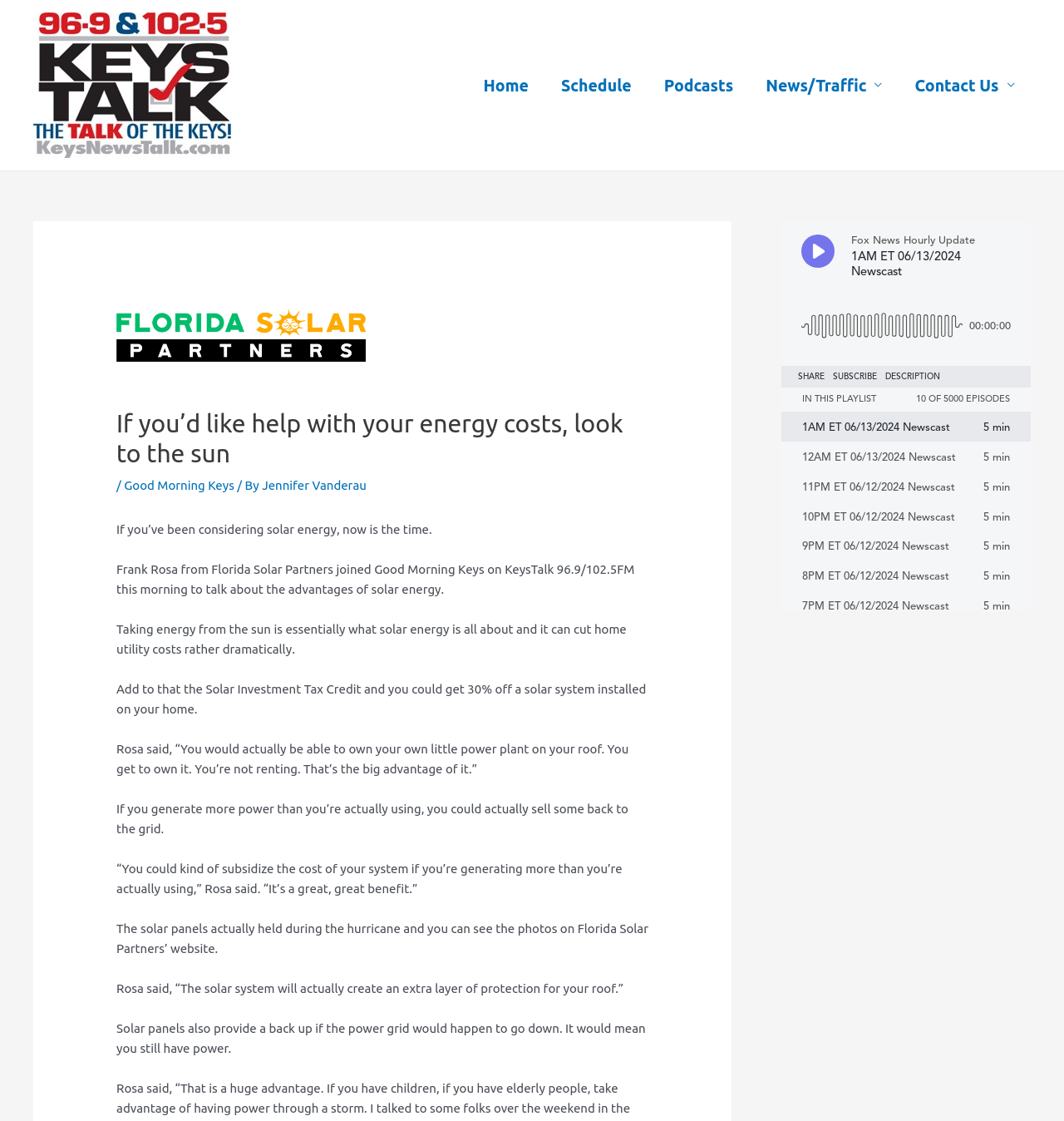Please identify the bounding box coordinates for the region that you need to click to follow this instruction: "Click on the 'Home' link".

[0.439, 0.05, 0.512, 0.102]